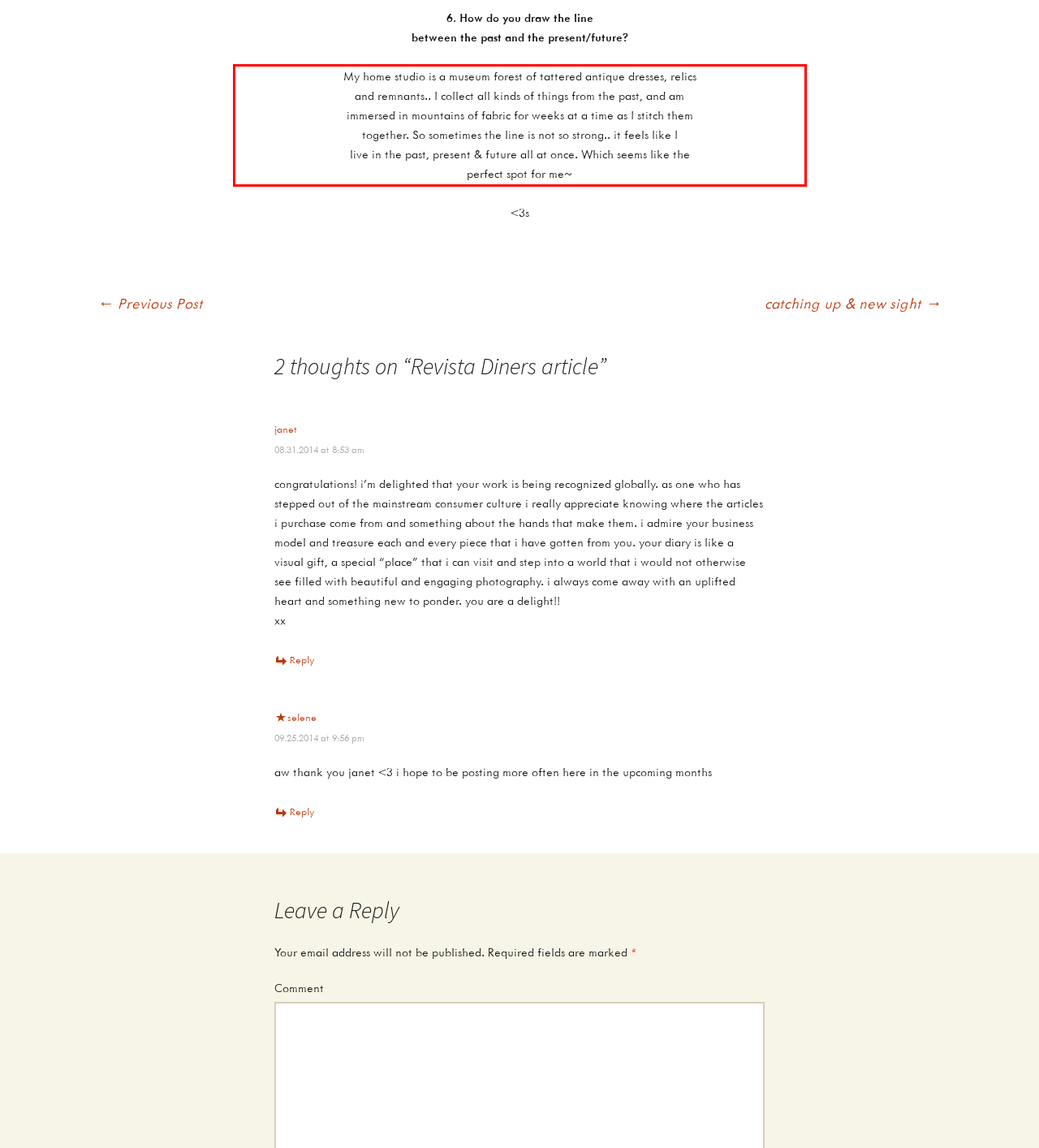The screenshot you have been given contains a UI element surrounded by a red rectangle. Use OCR to read and extract the text inside this red rectangle.

My home studio is a museum forest of tattered antique dresses, relics and remnants.. I collect all kinds of things from the past, and am immersed in mountains of fabric for weeks at a time as I stitch them together. So sometimes the line is not so strong.. it feels like I live in the past, present & future all at once. Which seems like the perfect spot for me~